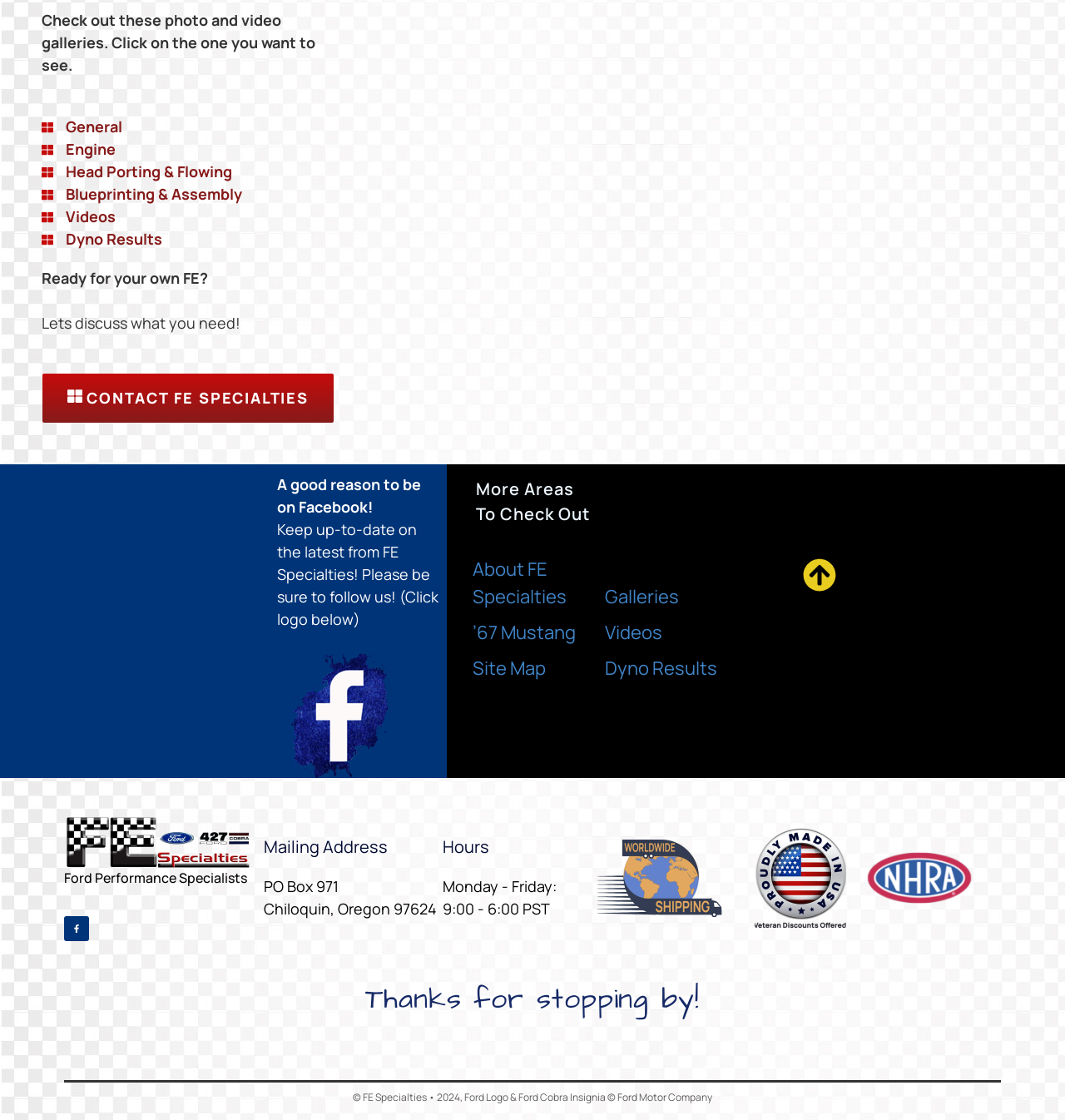Please answer the following question using a single word or phrase: 
What are the business hours of FE Specialties?

Monday - Friday: 9:00 - 6:00 PST